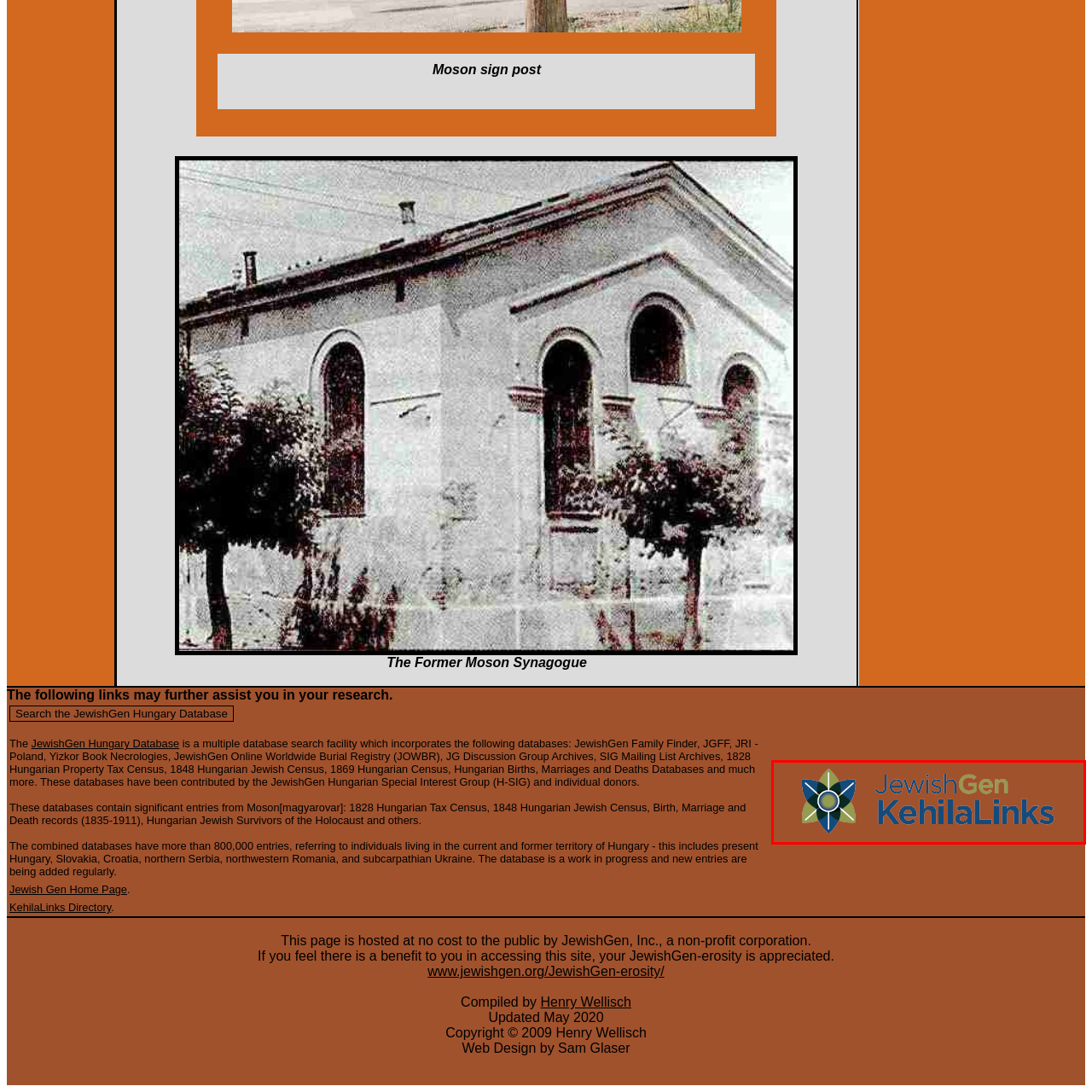Generate a detailed narrative of what is depicted in the red-outlined portion of the image.

The image features the logo of "JewishGen KehilaLinks," an essential resource for genealogical research related to Jewish communities. The logo is designed with a blend of colors, predominantly blue and green, highlighting a stylized star or flower icon at its center, which symbolizes unity and connection. "JewishGen" is prominently displayed in a modern font, emphasizing its role in providing valuable information for those tracing their Jewish ancestry. KehilaLinks serves as a directory of links to communities, fostering a network for researchers and individuals looking to explore their heritage and the histories of Jewish communities around the world.